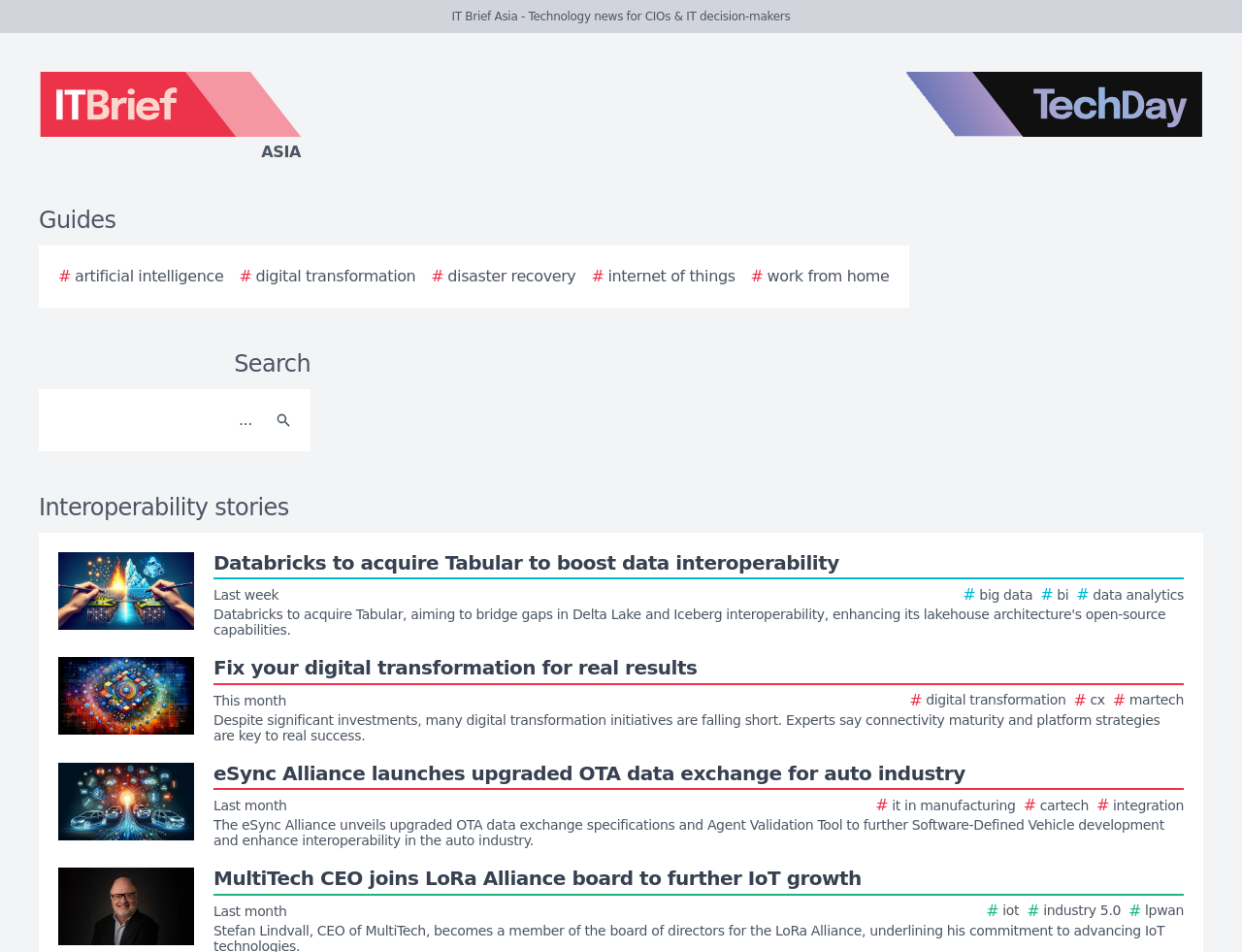What is the main topic of the story with the image?
Provide a detailed answer to the question, using the image to inform your response.

The main topic of the story with the image can be determined by looking at the text next to the image, which says 'Databricks to acquire Tabular to boost data interoperability'.